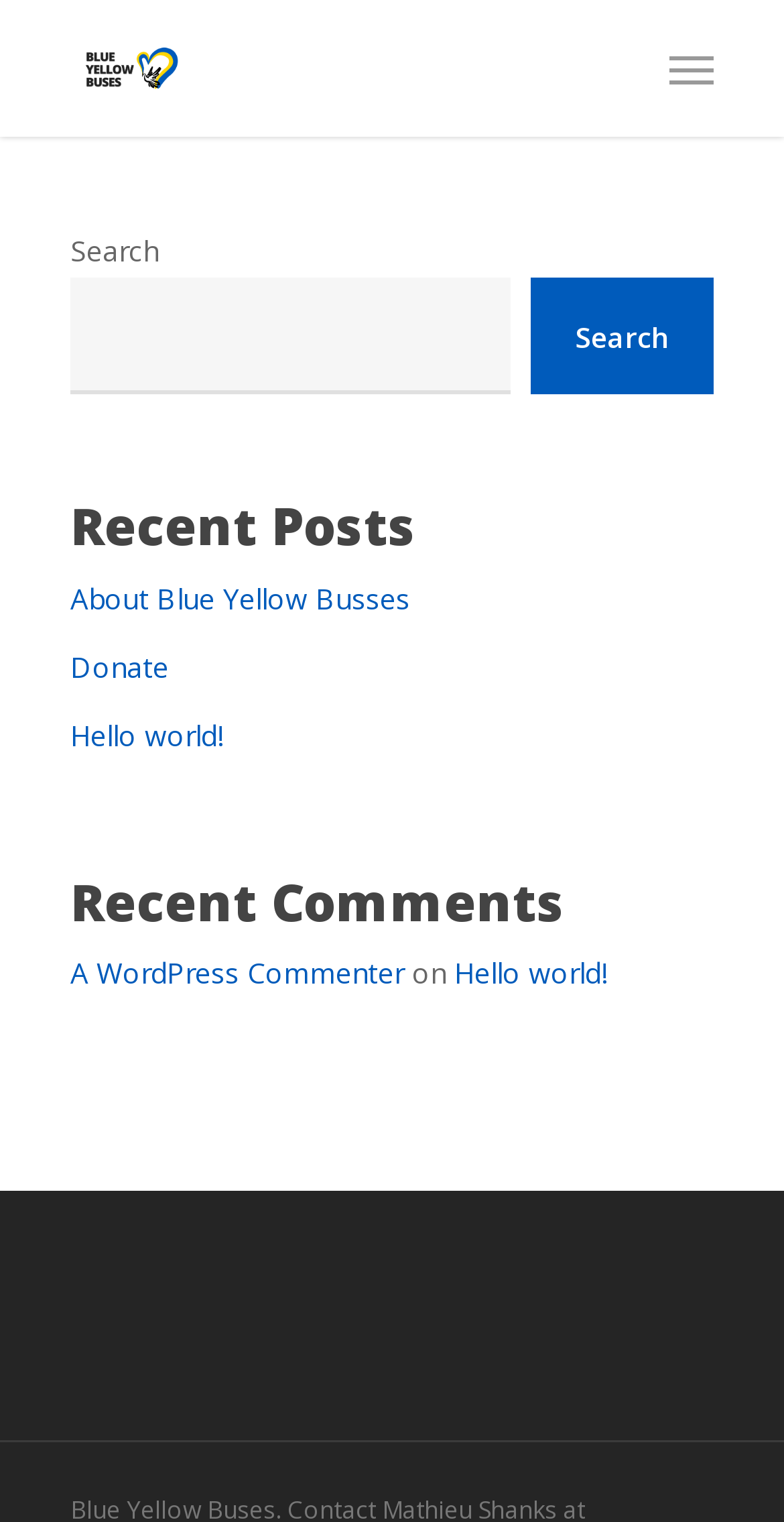Extract the bounding box coordinates of the UI element described by: "parent_node: Search name="s"". The coordinates should include four float numbers ranging from 0 to 1, e.g., [left, top, right, bottom].

[0.09, 0.182, 0.651, 0.259]